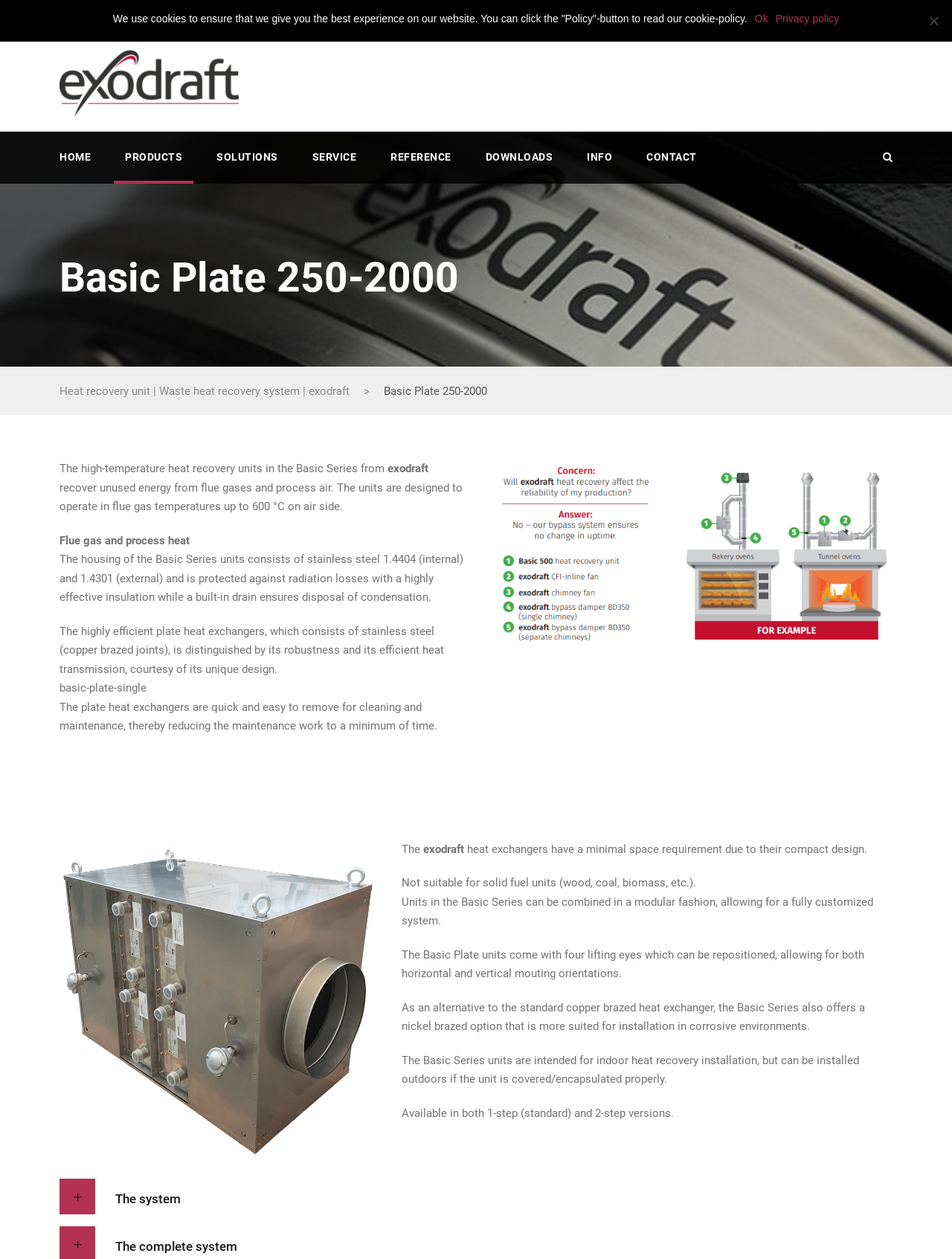Identify the bounding box of the UI element that matches this description: "title="exodraft-original_uden_baggrun"".

[0.062, 0.06, 0.251, 0.071]